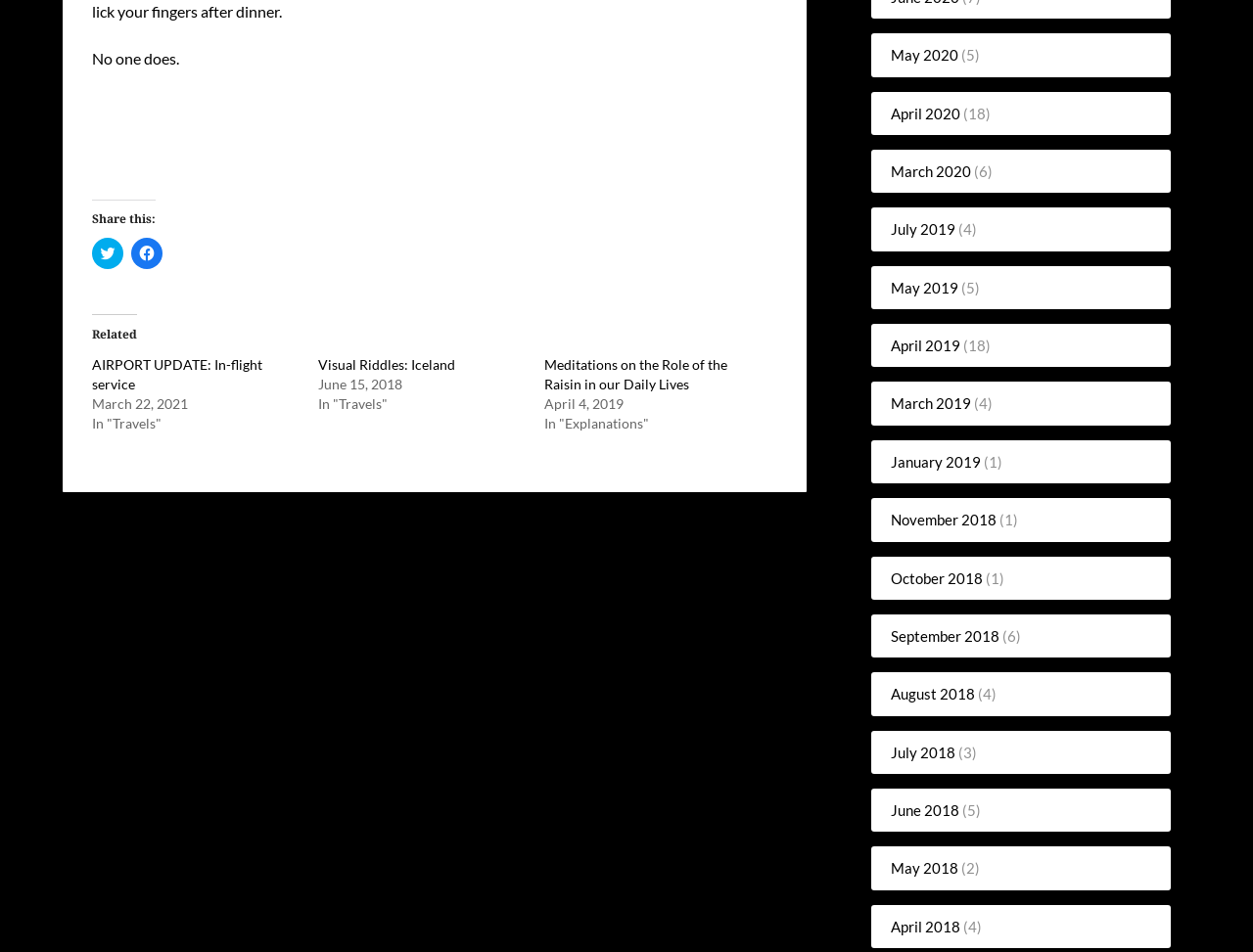Bounding box coordinates should be provided in the format (top-left x, top-left y, bottom-right x, bottom-right y) with all values between 0 and 1. Identify the bounding box for this UI element: Visit

None